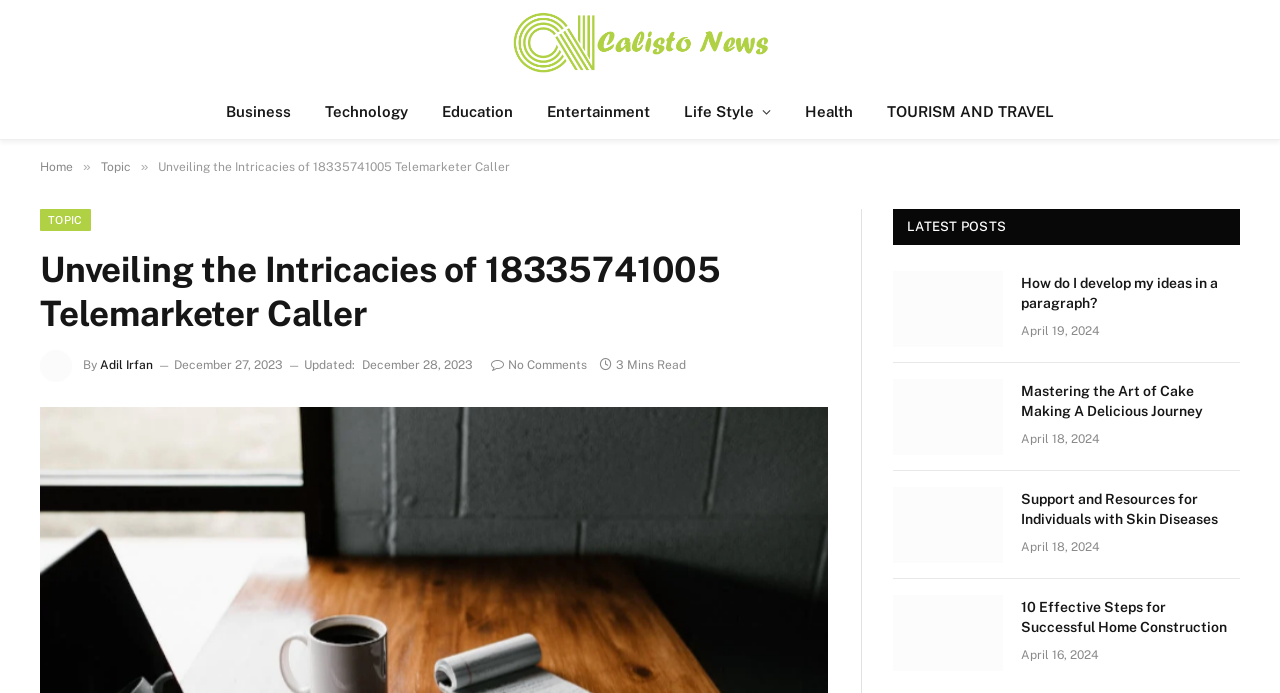Specify the bounding box coordinates of the region I need to click to perform the following instruction: "Click on the 'Business' link". The coordinates must be four float numbers in the range of 0 to 1, i.e., [left, top, right, bottom].

[0.163, 0.123, 0.241, 0.201]